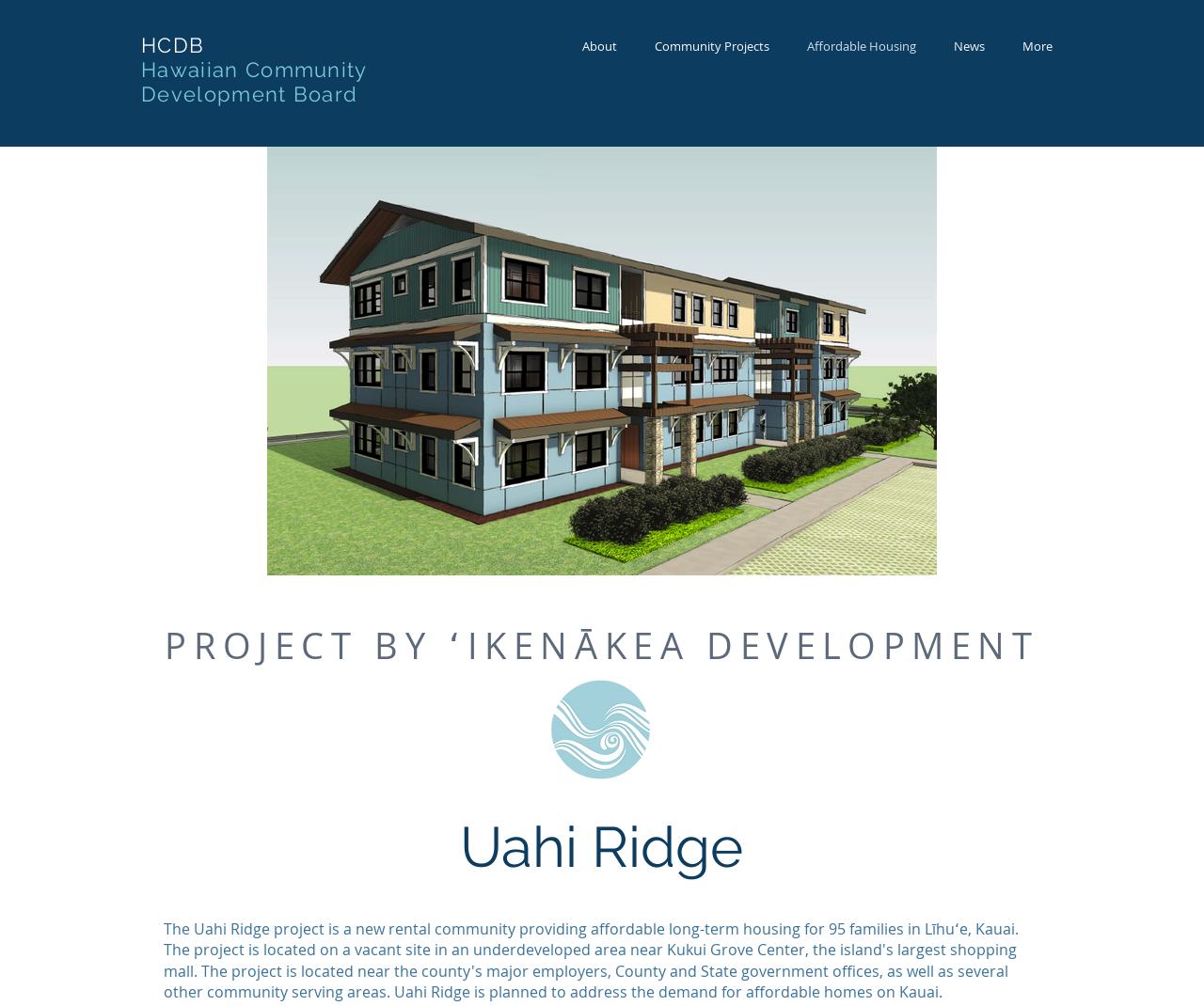What is the name of the community development board?
Please look at the screenshot and answer using one word or phrase.

Hawaiian Community Development Board